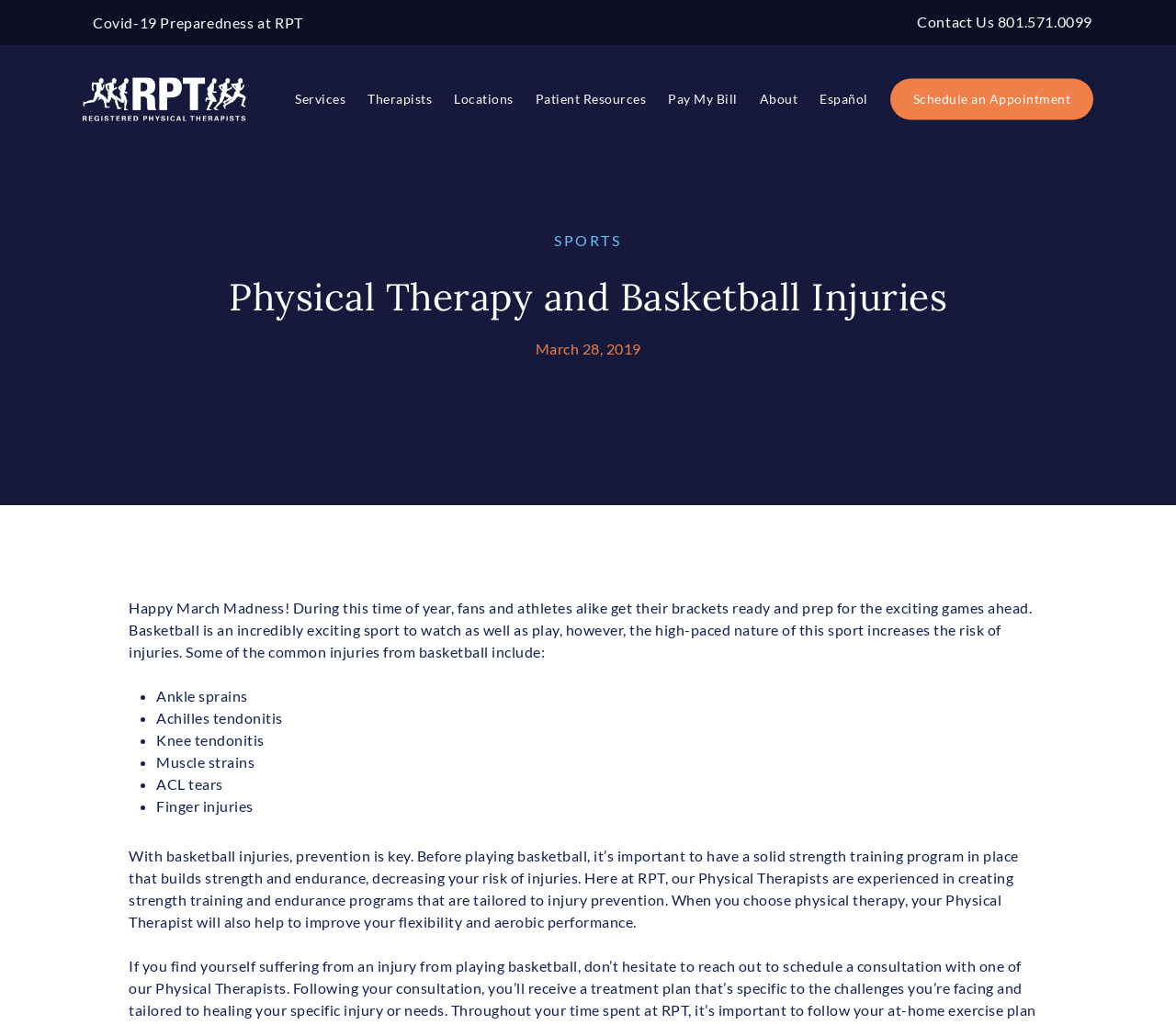Refer to the screenshot and answer the following question in detail:
What is the name of the physical therapy service?

I found this information by looking at the Root Element 'Physical Therapy & Basketball Injuries | RPT Utah', which suggests that RPT Utah is the name of the physical therapy service.